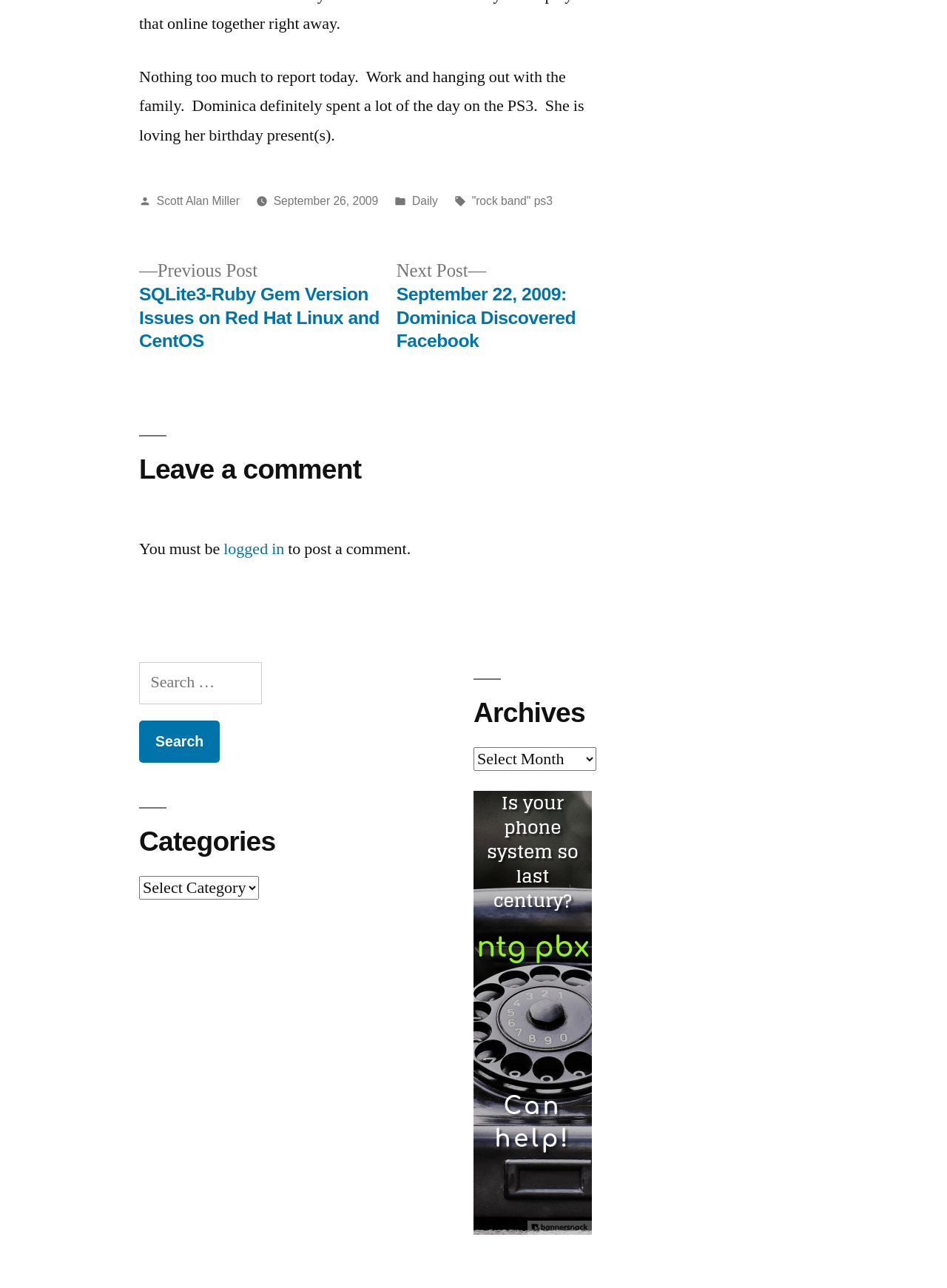Highlight the bounding box coordinates of the element you need to click to perform the following instruction: "Click on the previous post link."

[0.147, 0.201, 0.401, 0.274]